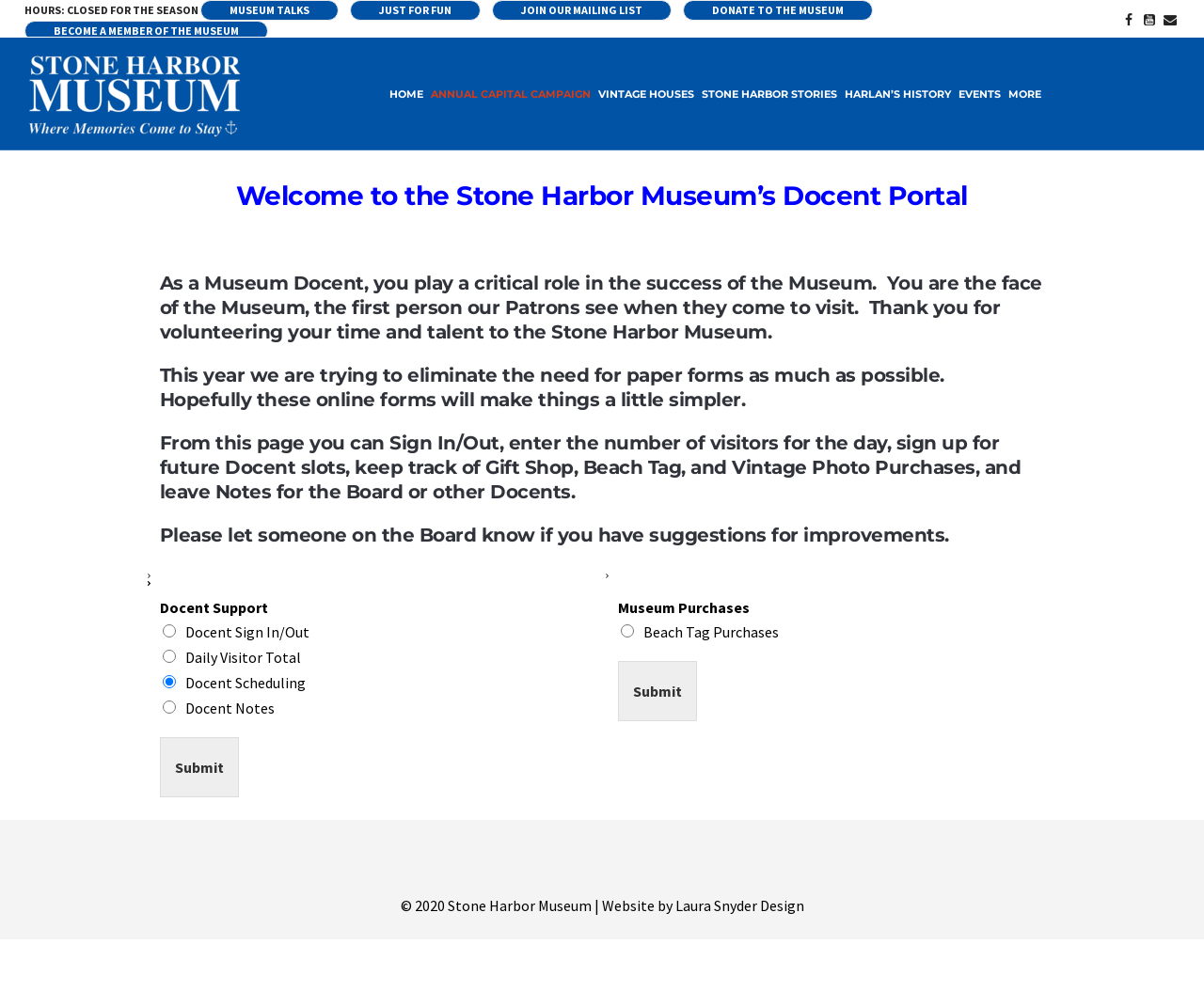Refer to the image and offer a detailed explanation in response to the question: What can be done from this page?

I found the answer by reading the heading element that says 'From this page you can Sign In/Out, enter the number of visitors for the day, sign up for future Docent slots, keep track of Gift Shop, Beach Tag, and Vintage Photo Purchases, and leave Notes for the Board or other Docents.' This lists the various tasks that can be done from this page.